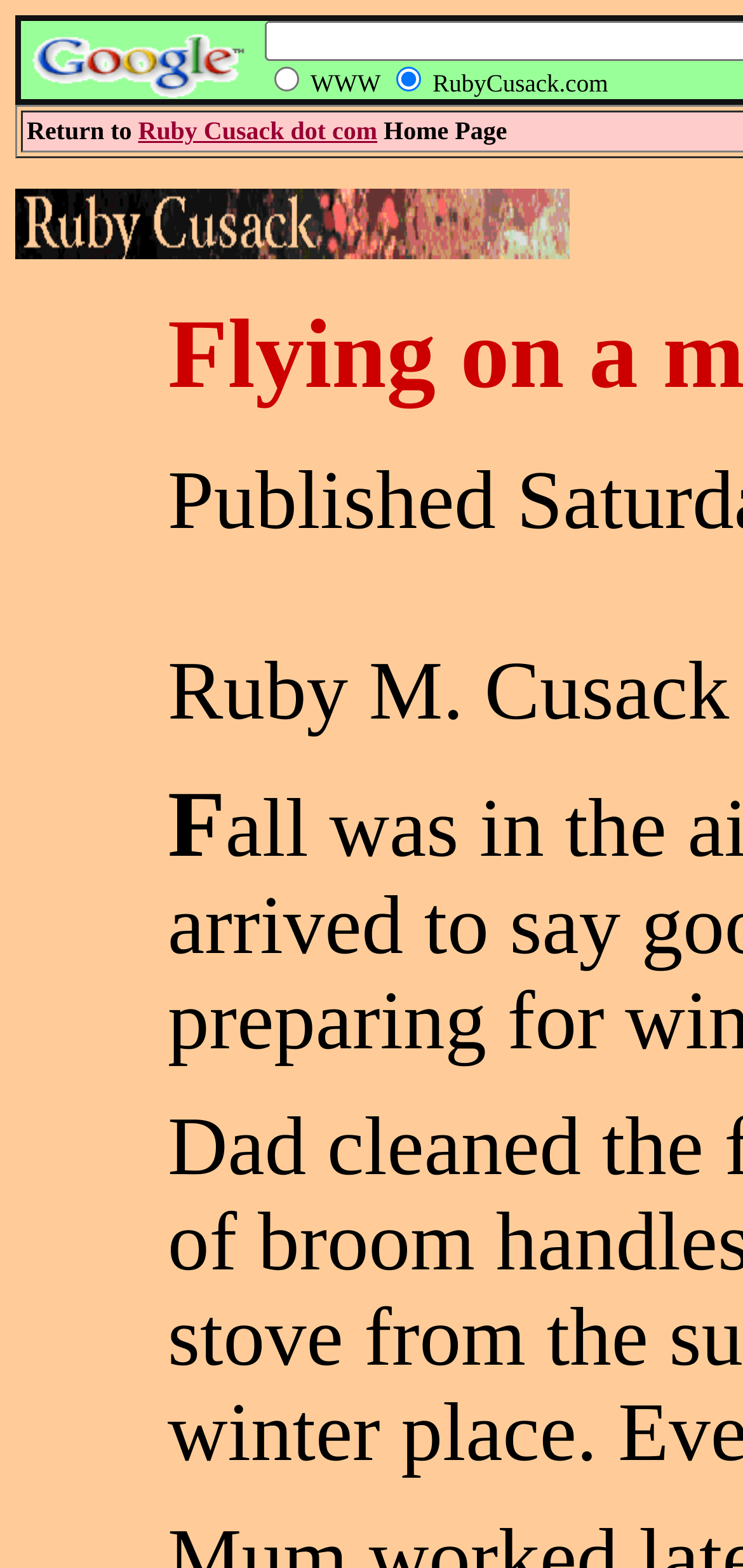How many radio buttons are on this webpage?
Using the image as a reference, answer with just one word or a short phrase.

2